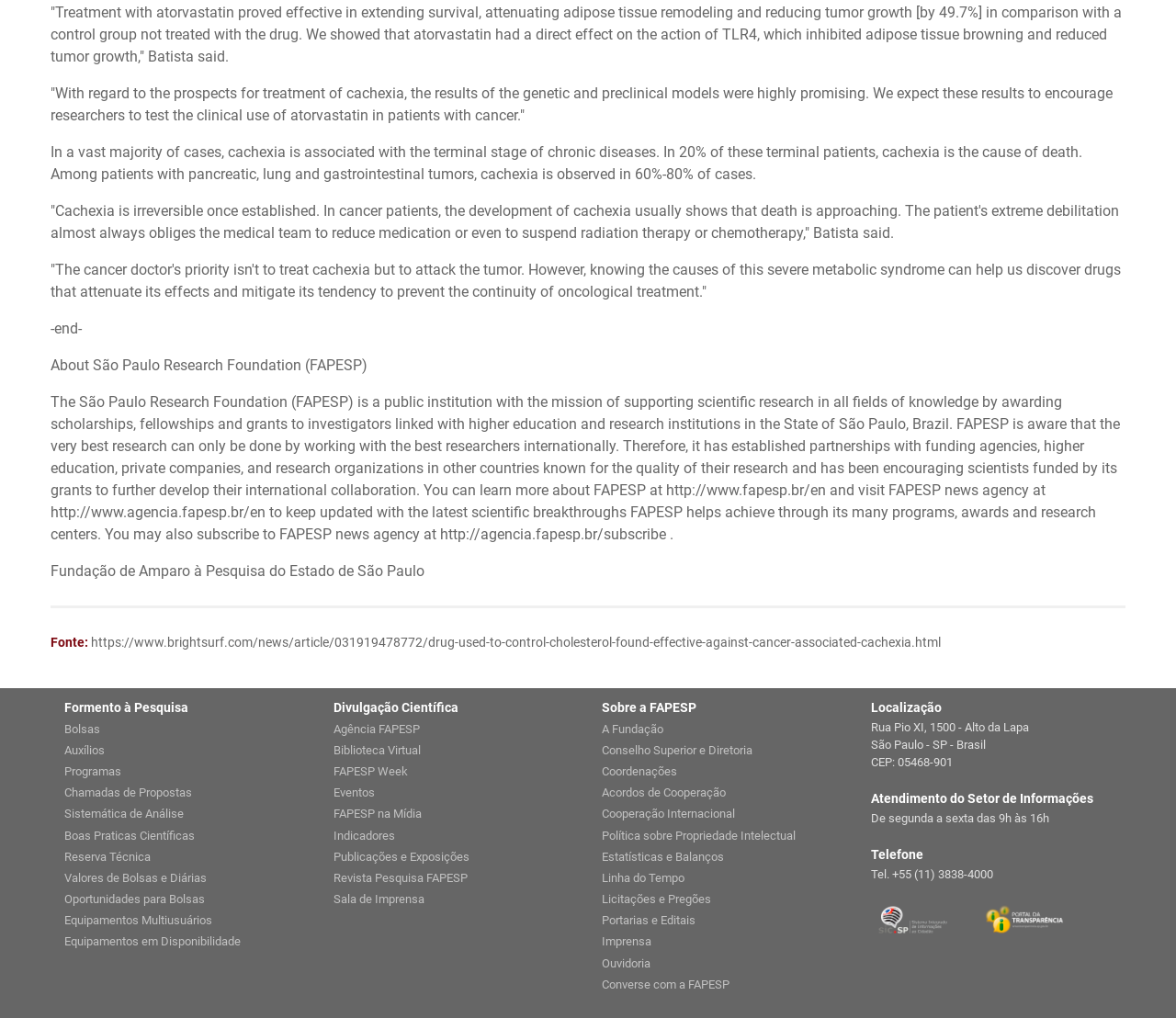What is the purpose of FAPESP?
Based on the screenshot, answer the question with a single word or phrase.

Supporting scientific research